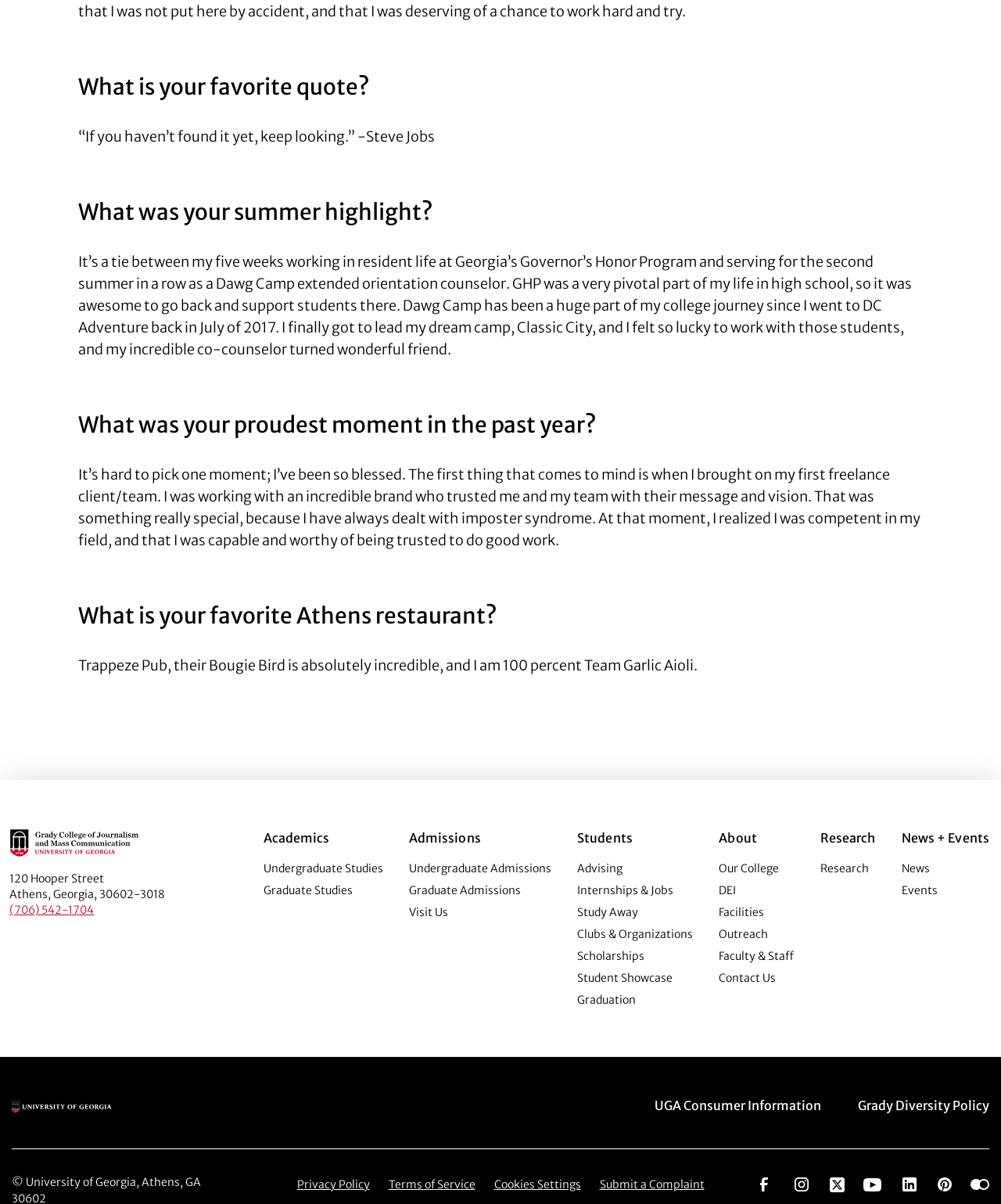What is the favorite quote of the author?
Provide a concise answer using a single word or phrase based on the image.

“If you haven’t found it yet, keep looking.” -Steve Jobs